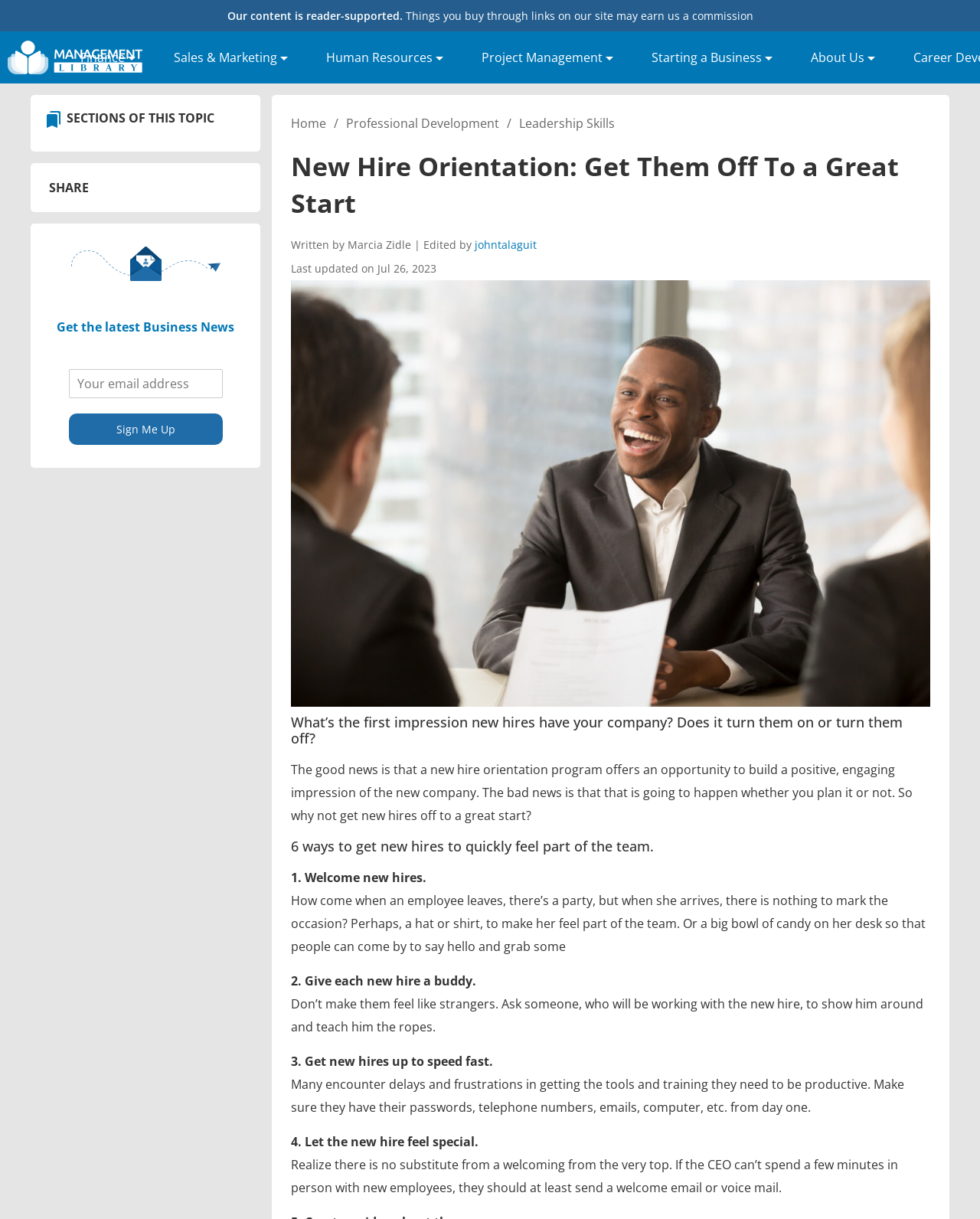Please give a one-word or short phrase response to the following question: 
What is the topic of the current section?

Professional Development